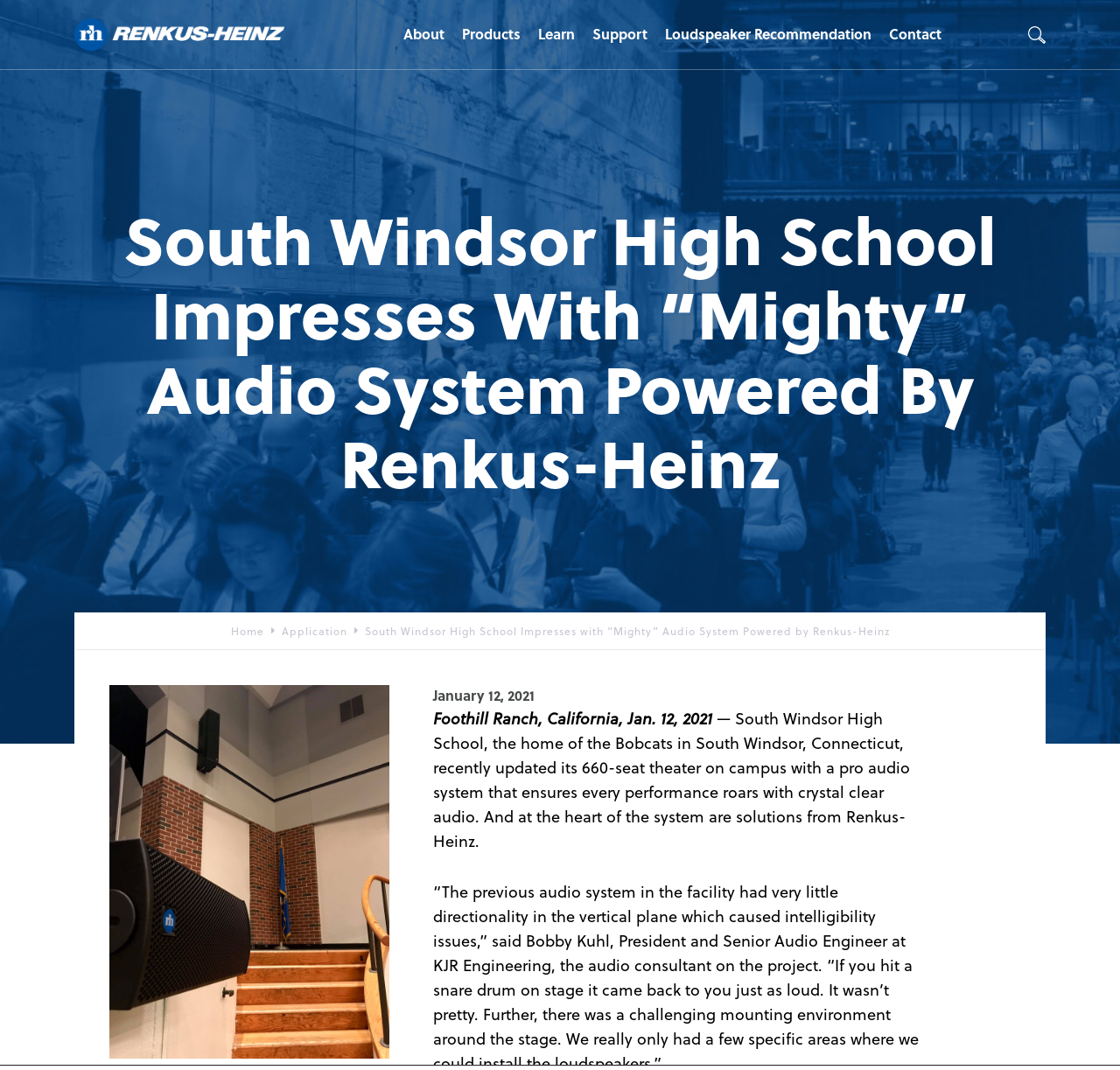Determine the bounding box coordinates in the format (top-left x, top-left y, bottom-right x, bottom-right y). Ensure all values are floating point numbers between 0 and 1. Identify the bounding box of the UI element described by: Home

[0.206, 0.585, 0.236, 0.594]